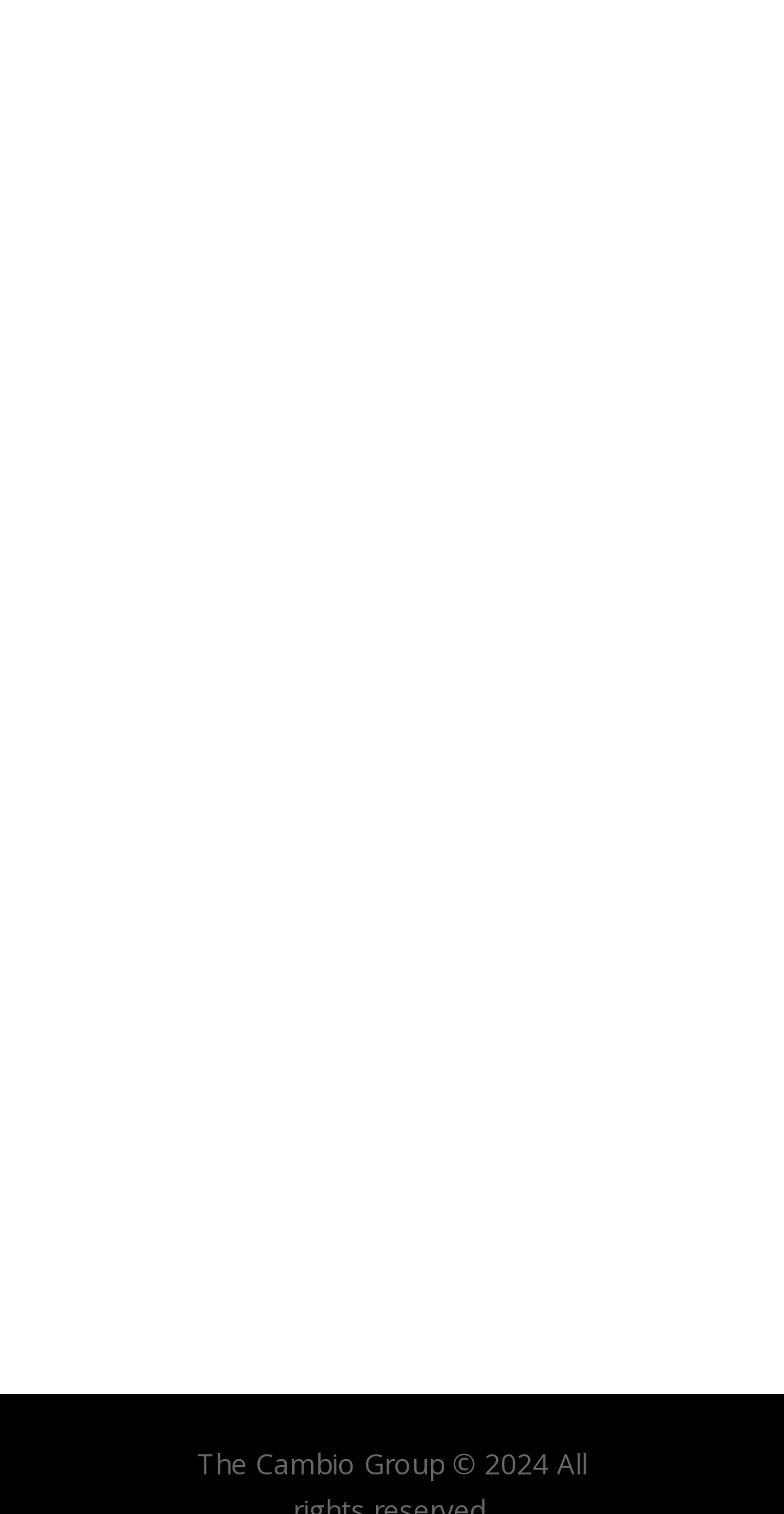Please identify the bounding box coordinates of the clickable element to fulfill the following instruction: "Call (855) 226-2464". The coordinates should be four float numbers between 0 and 1, i.e., [left, top, right, bottom].

[0.469, 0.835, 0.715, 0.893]